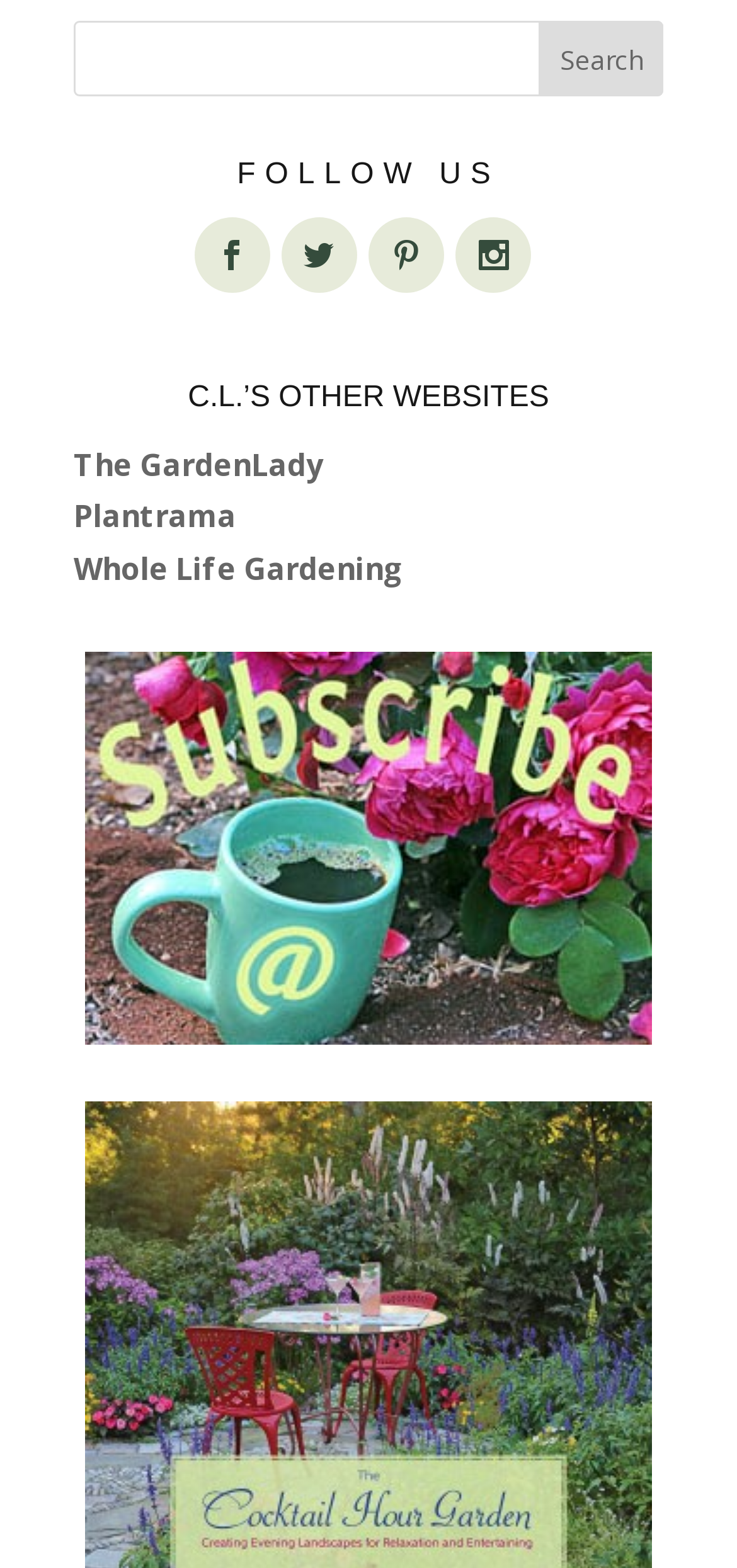How many links are available under 'C.L.’S OTHER WEBSITES'?
Answer the question in a detailed and comprehensive manner.

There are three links available under the 'C.L.’S OTHER WEBSITES' heading, labeled 'The GardenLady', 'Plantrama', and 'Whole Life Gardening'.